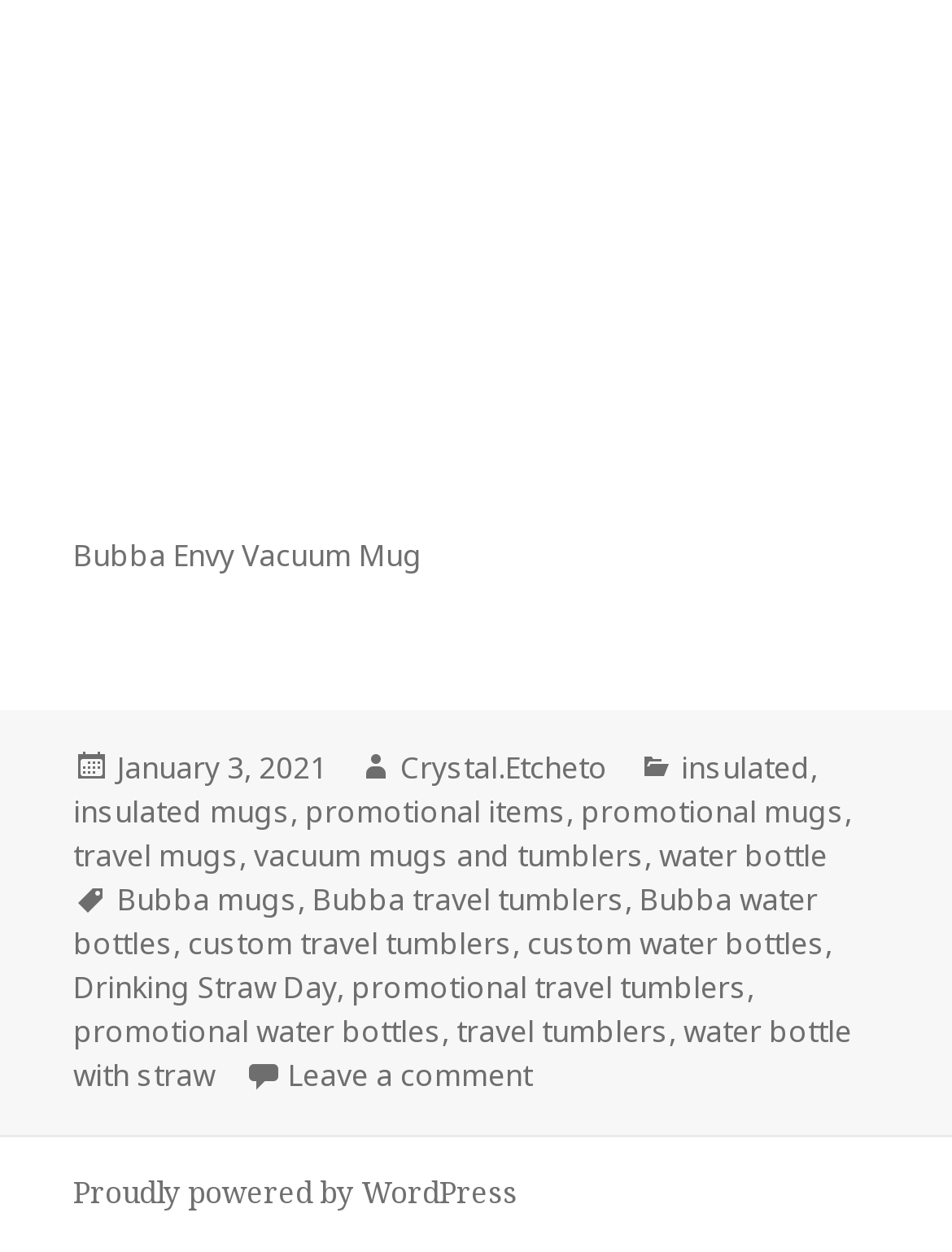Who is the author of the post?
Please provide an in-depth and detailed response to the question.

I found the author of the post by looking at the link element with the text 'Crystal.Etcheto' which is a child of the footer element and has a sibling element with the text 'Author'.